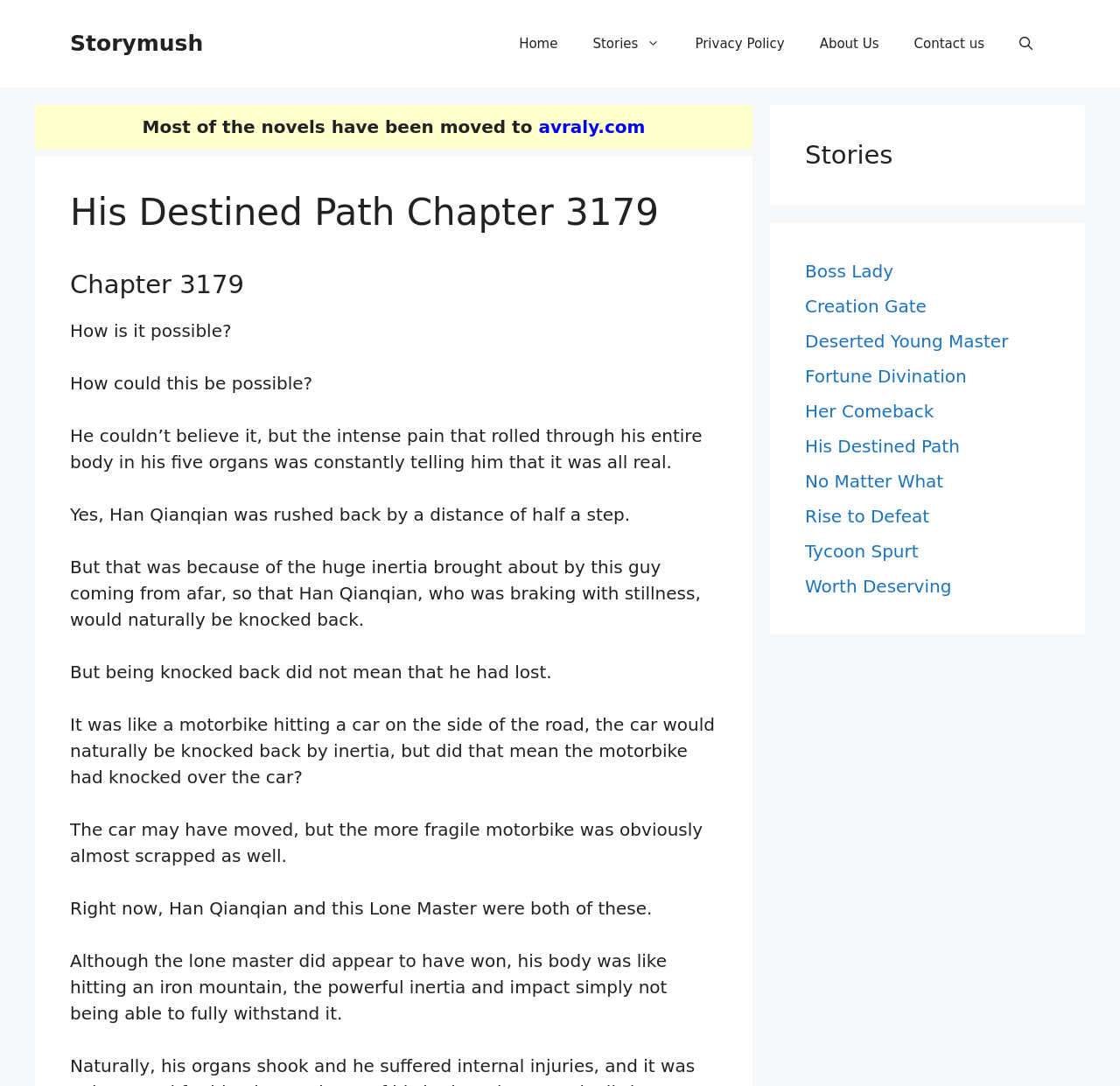Can you show the bounding box coordinates of the region to click on to complete the task described in the instruction: "Click the 'Home' link"?

[0.448, 0.016, 0.514, 0.064]